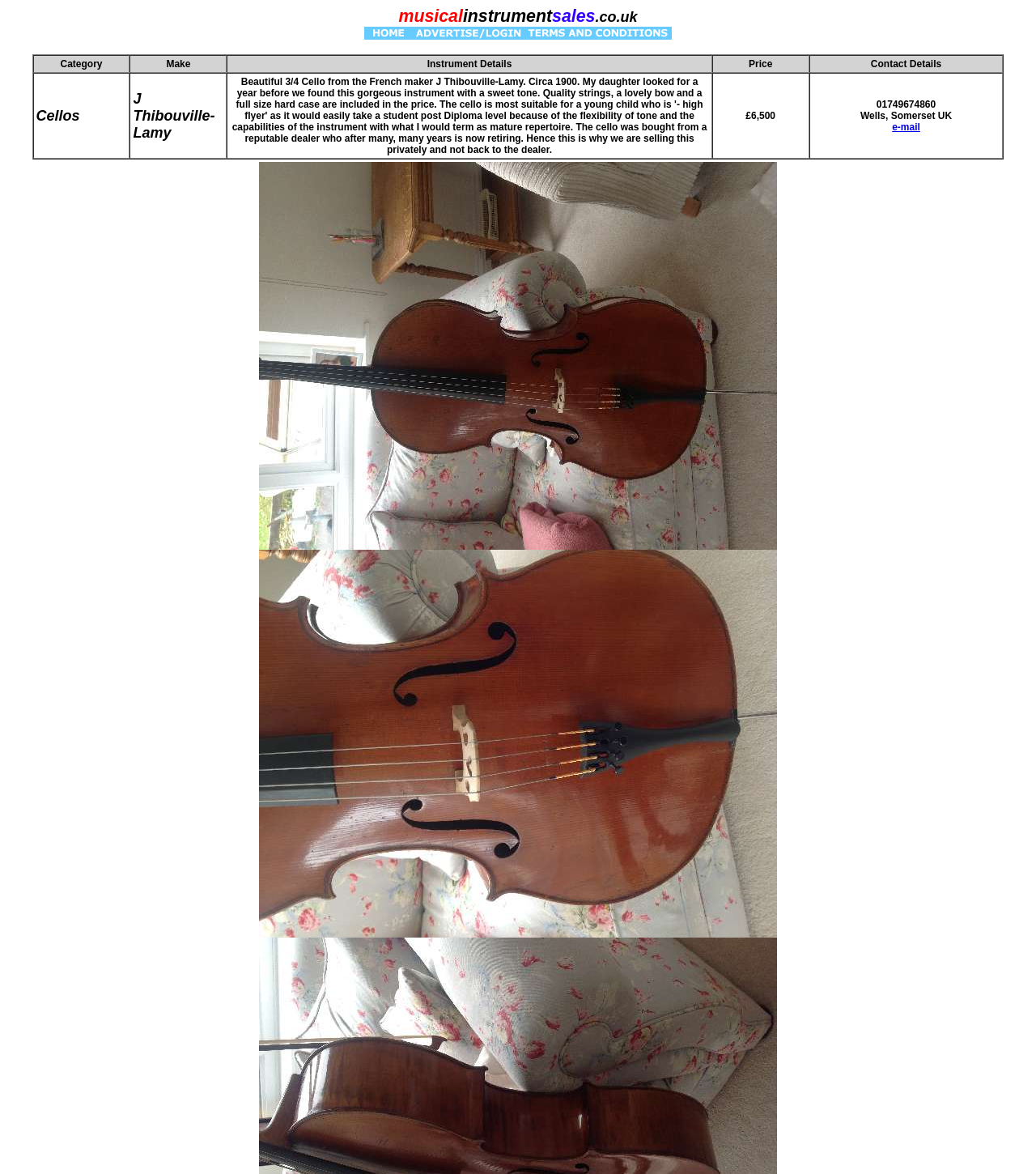What is the price of the cello?
Look at the screenshot and respond with a single word or phrase.

£6,500